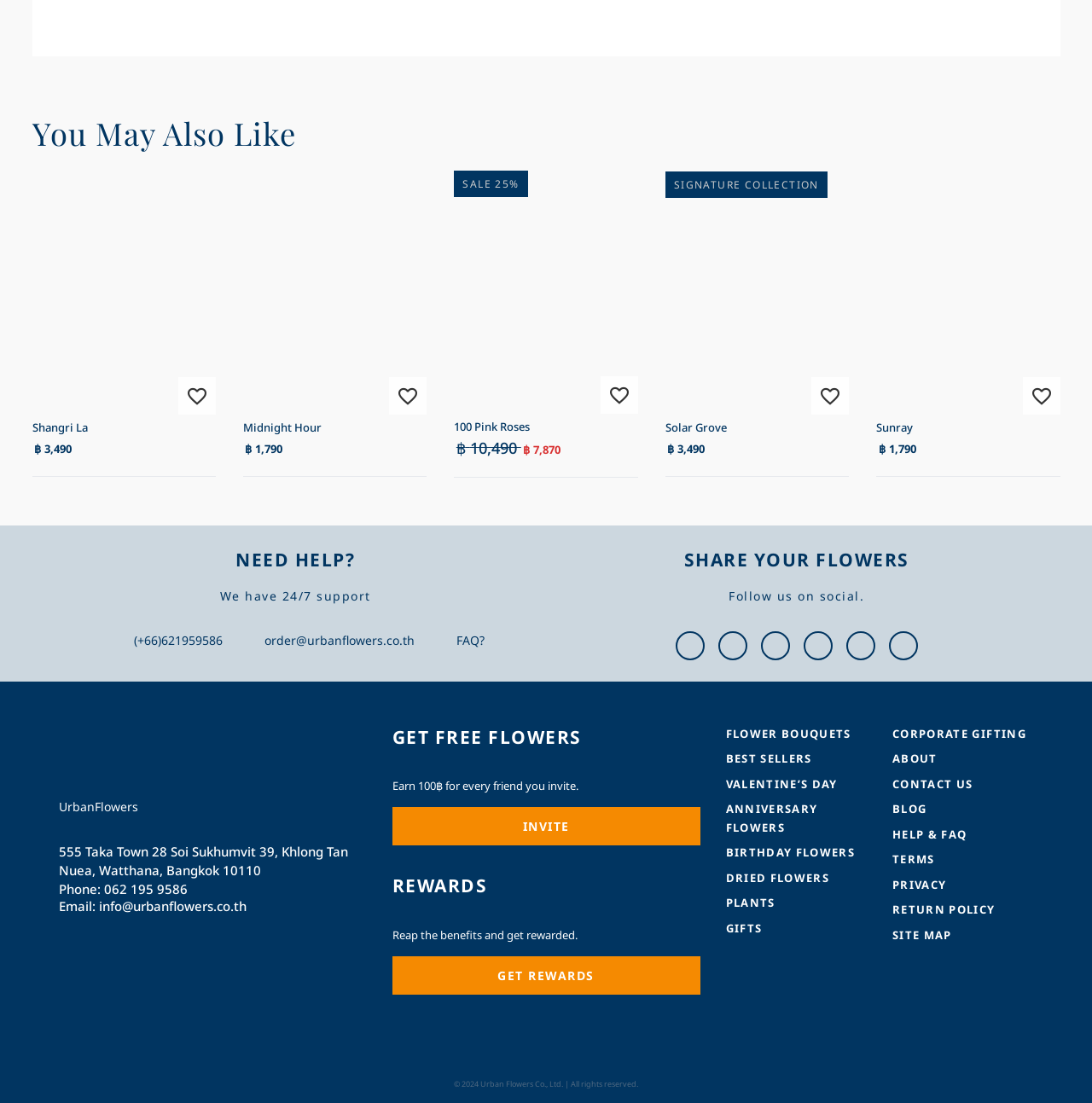What is the name of the bouquet with 100 pink roses?
Using the picture, provide a one-word or short phrase answer.

กุหลาบสีชมพู 100 ดอก